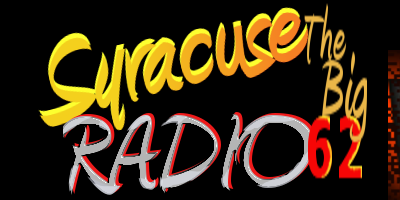What is the significance of the logo's design?
Refer to the screenshot and answer in one word or phrase.

Emphasizes connection to Syracuse